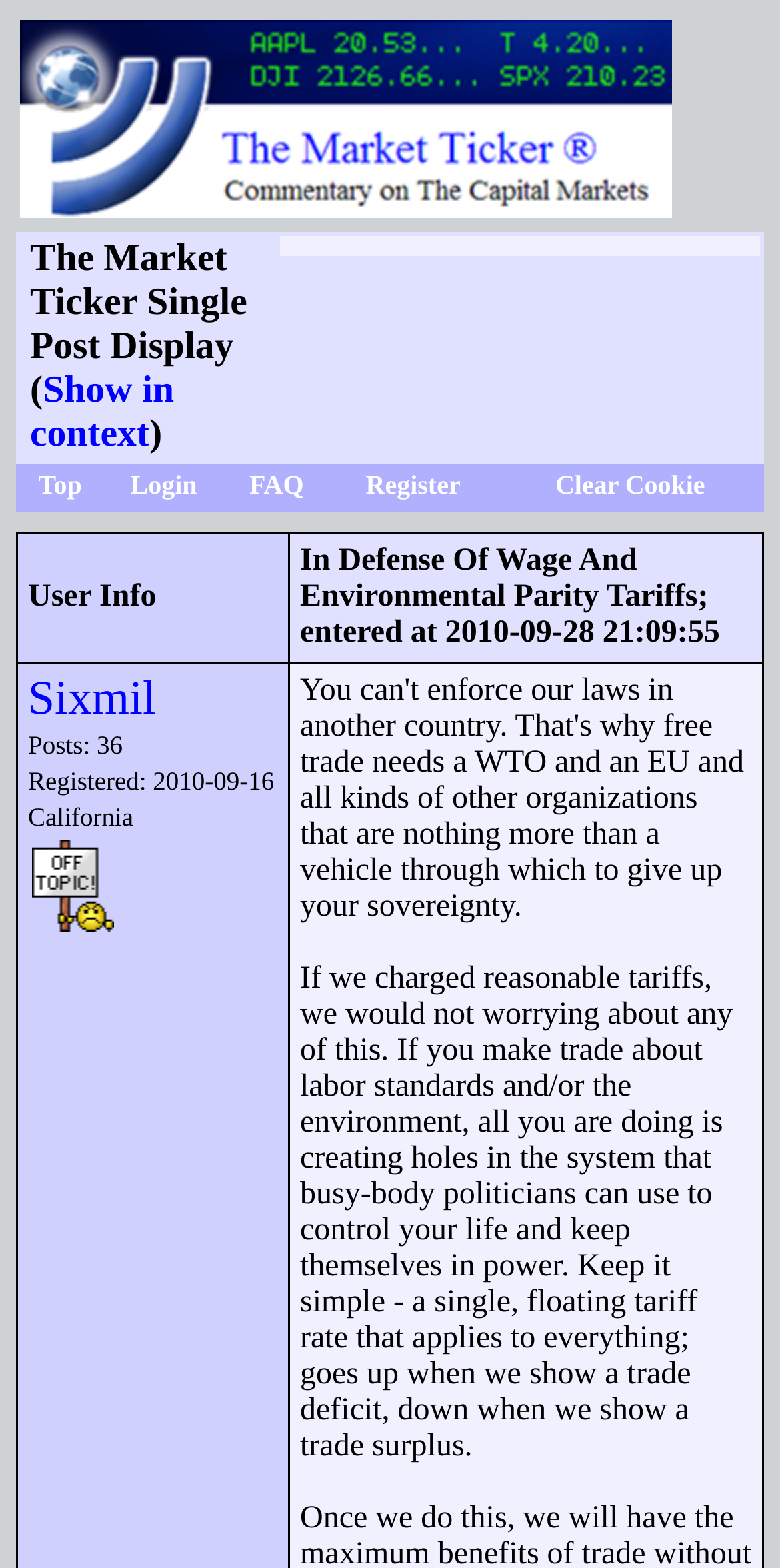What is the name of the forum?
Look at the image and provide a short answer using one word or a phrase.

The Market Ticker